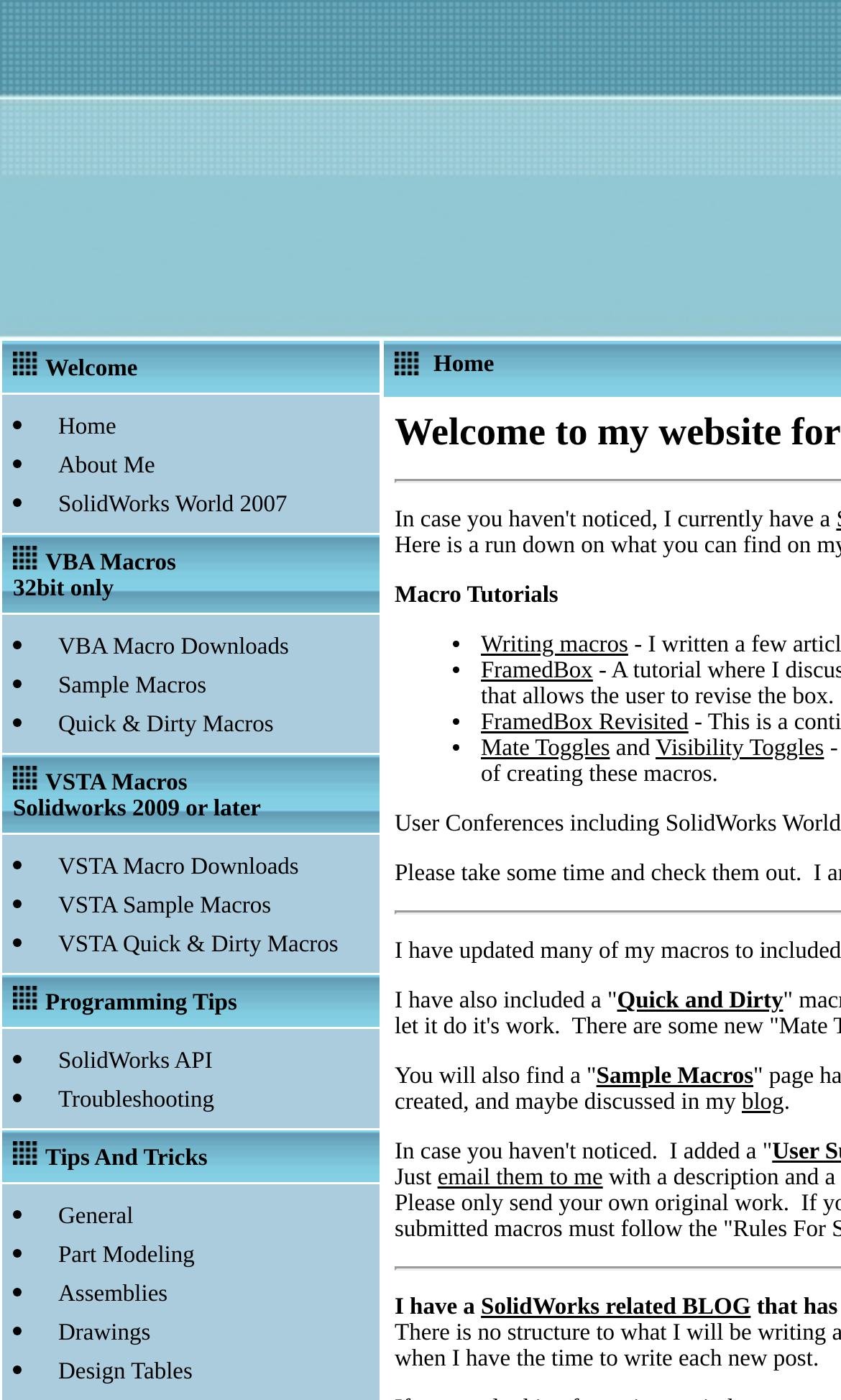Please identify the bounding box coordinates of the element that needs to be clicked to perform the following instruction: "Click on the 'Tips And Tricks' link".

[0.015, 0.815, 0.438, 0.837]